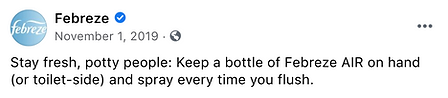Explain in detail what you see in the image.

The image showcases a social media post from Febreze, dated November 1, 2019. It features a playful message aimed at promoting the use of Febreze AIR products. The post encourages users to "Stay fresh, potty people" and suggests keeping a bottle of Febreze AIR nearby to spray every time they flush. Accompanying the text is the iconic Febreze logo, characterized by its light blue color and circular design, emphasizing the brand's focus on freshness and cleanliness. This approach reflects Febreze's innovative marketing strategy, utilizing humor and relatability to engage with their audience effectively.